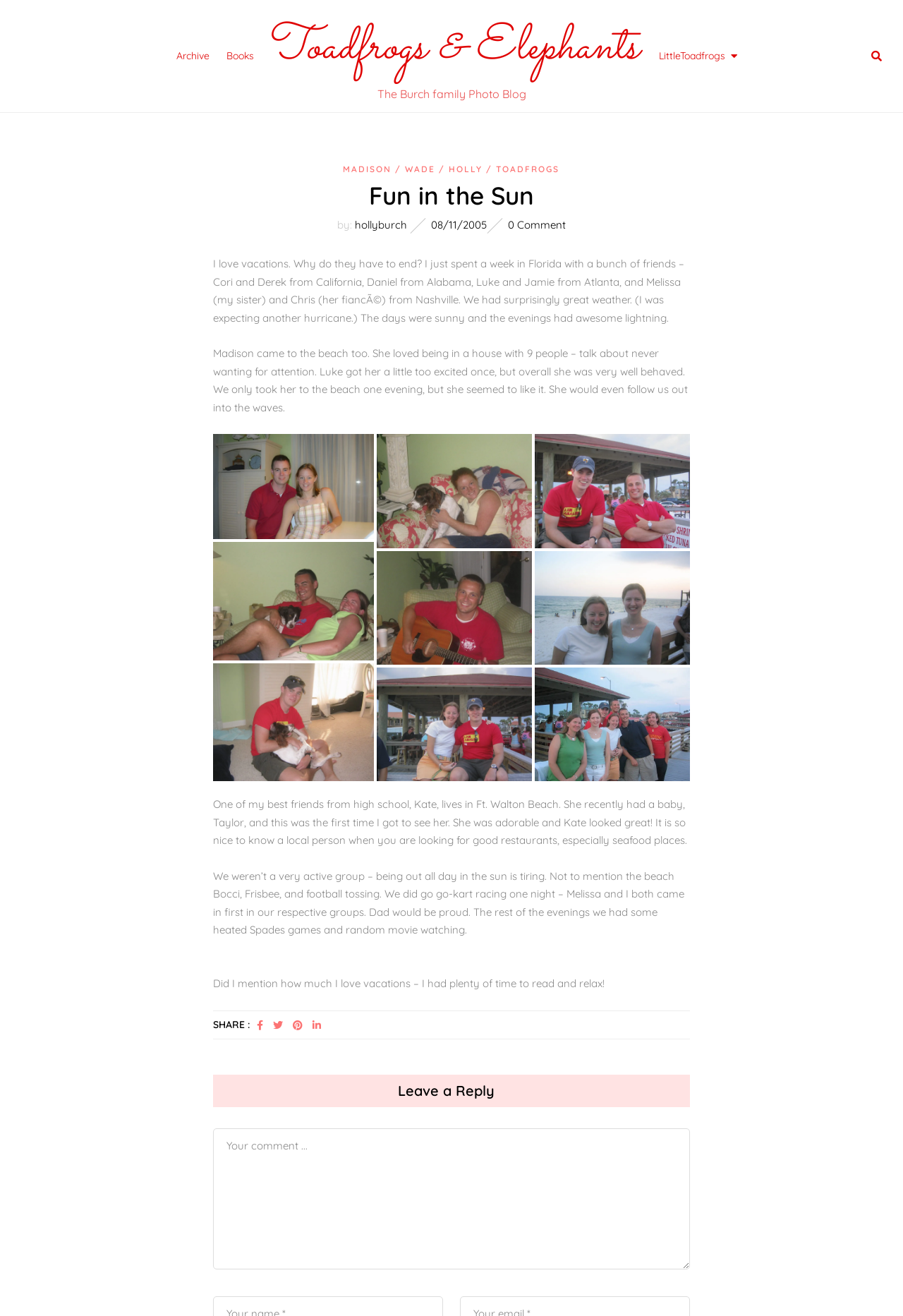What is the name of the blog?
Please answer the question as detailed as possible.

I determined the answer by looking at the static text element with the text 'The Burch family Photo Blog' which is located at the top of the webpage, indicating that it is the title of the blog.